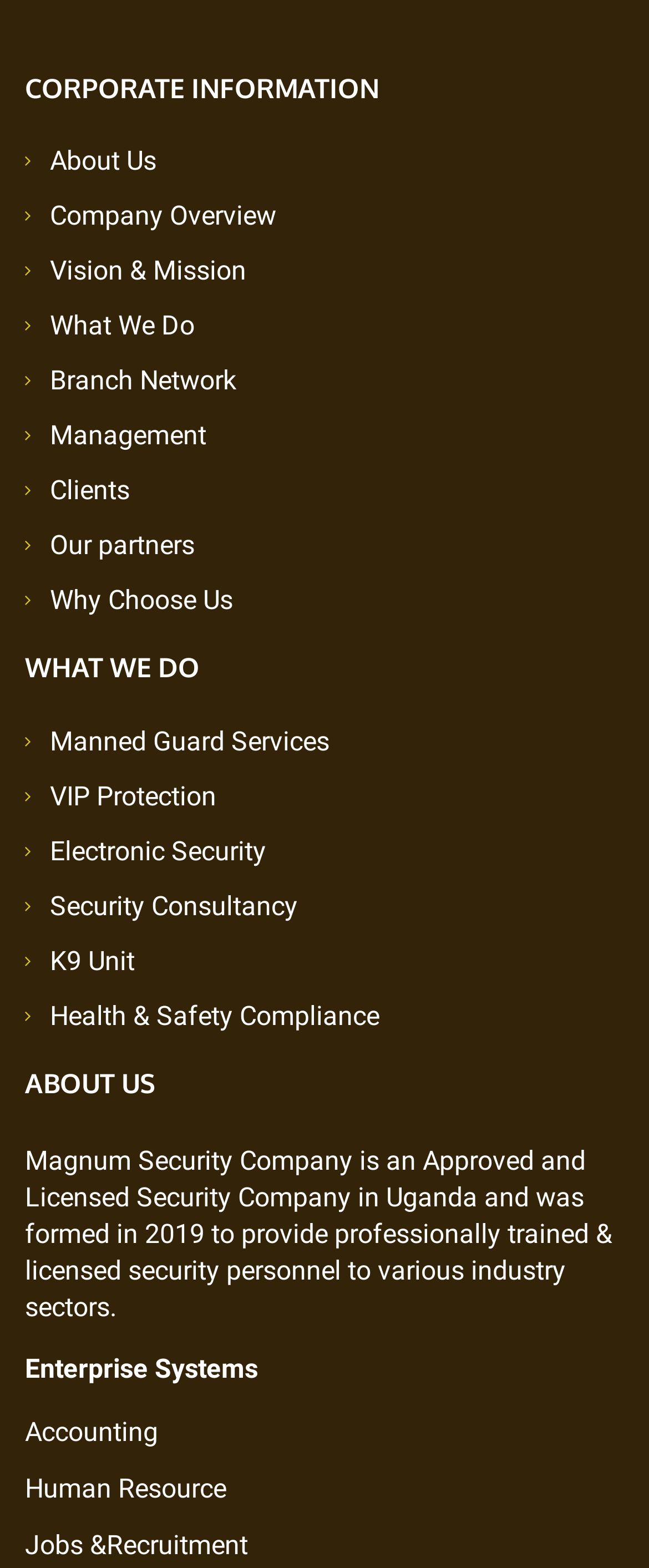What is the company's name? Refer to the image and provide a one-word or short phrase answer.

Magnum Security Company